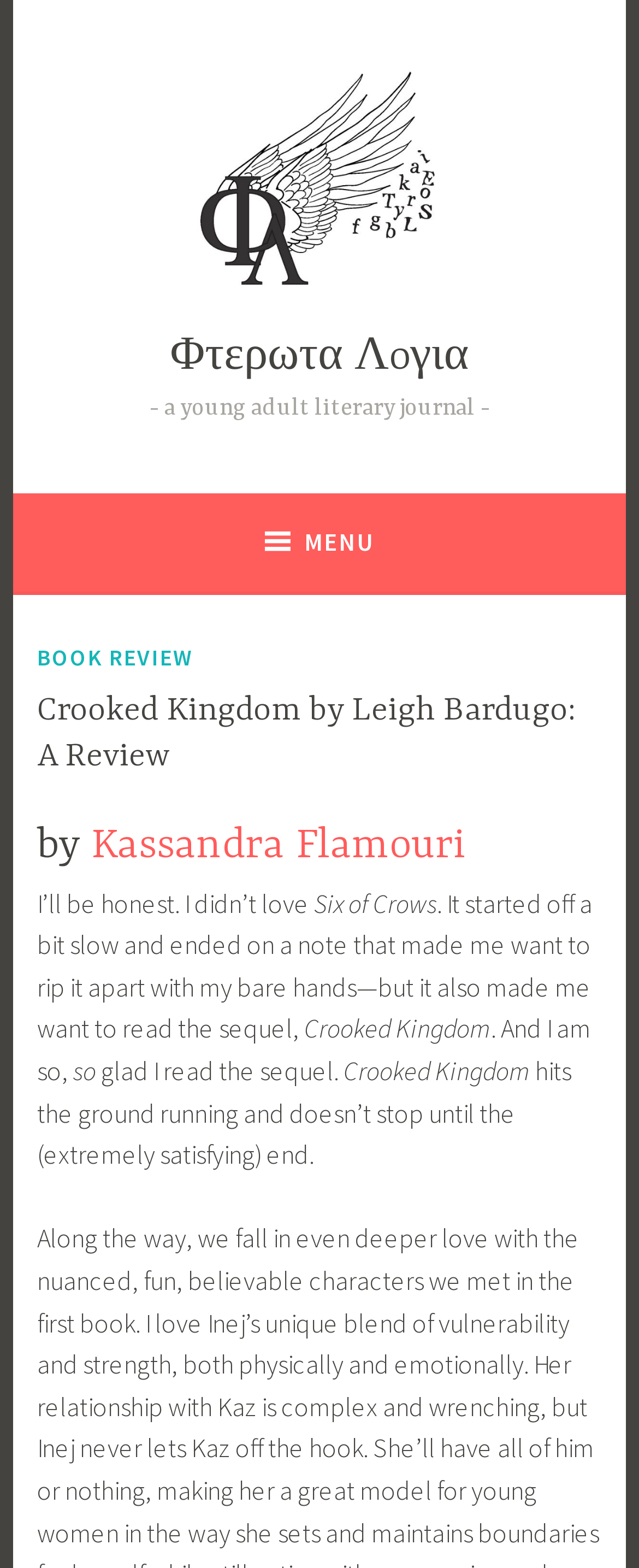What is the date of the review?
Look at the image and provide a short answer using one word or a phrase.

March 8, 2020